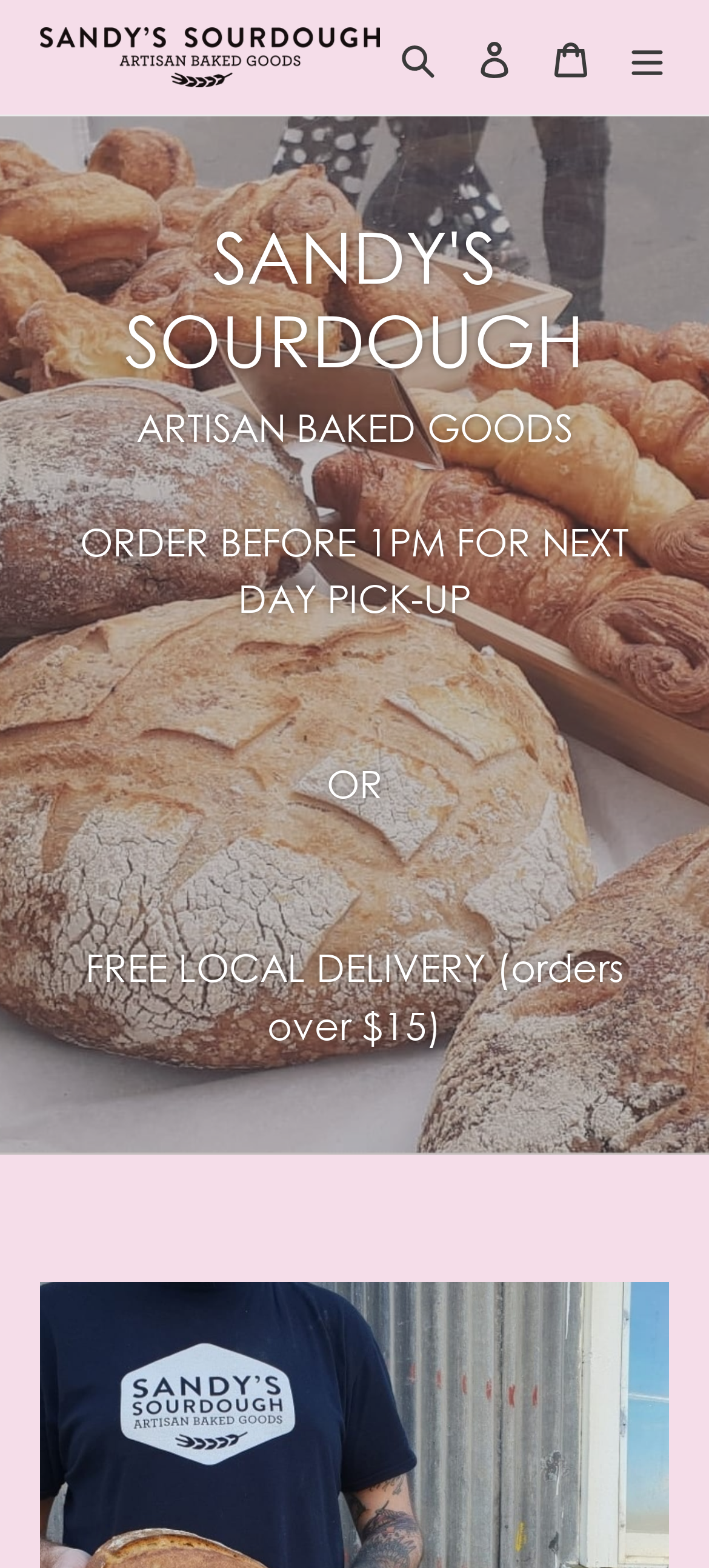What is the deadline for next-day pick-up?
Please provide a comprehensive answer based on the visual information in the image.

I found a StaticText element with the text 'ORDER BEFORE 1PM FOR NEXT DAY PICK-UP' which suggests that the deadline for next-day pick-up is 1PM.